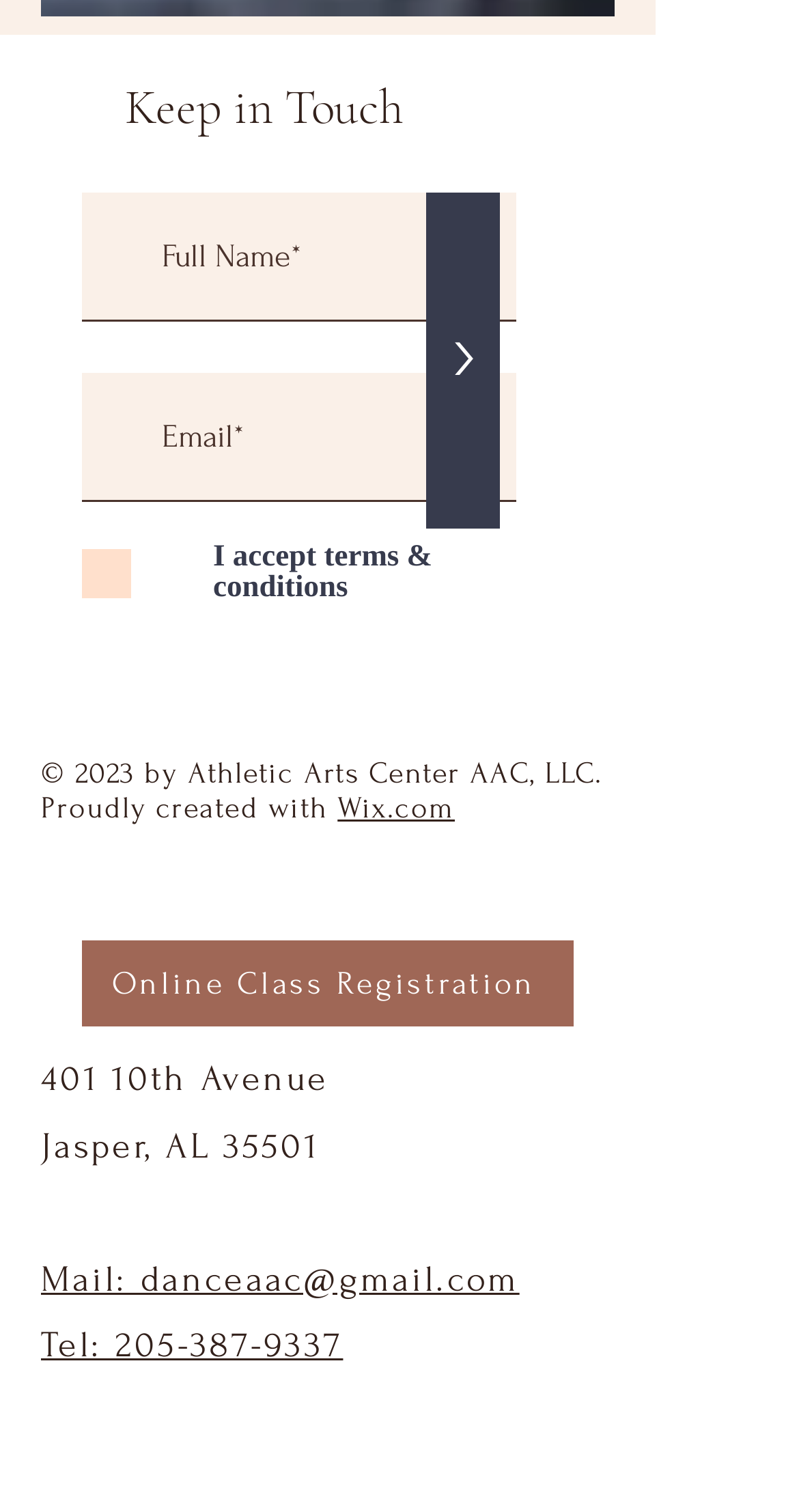Locate the bounding box coordinates of the clickable region to complete the following instruction: "Enter full name."

[0.103, 0.128, 0.646, 0.213]